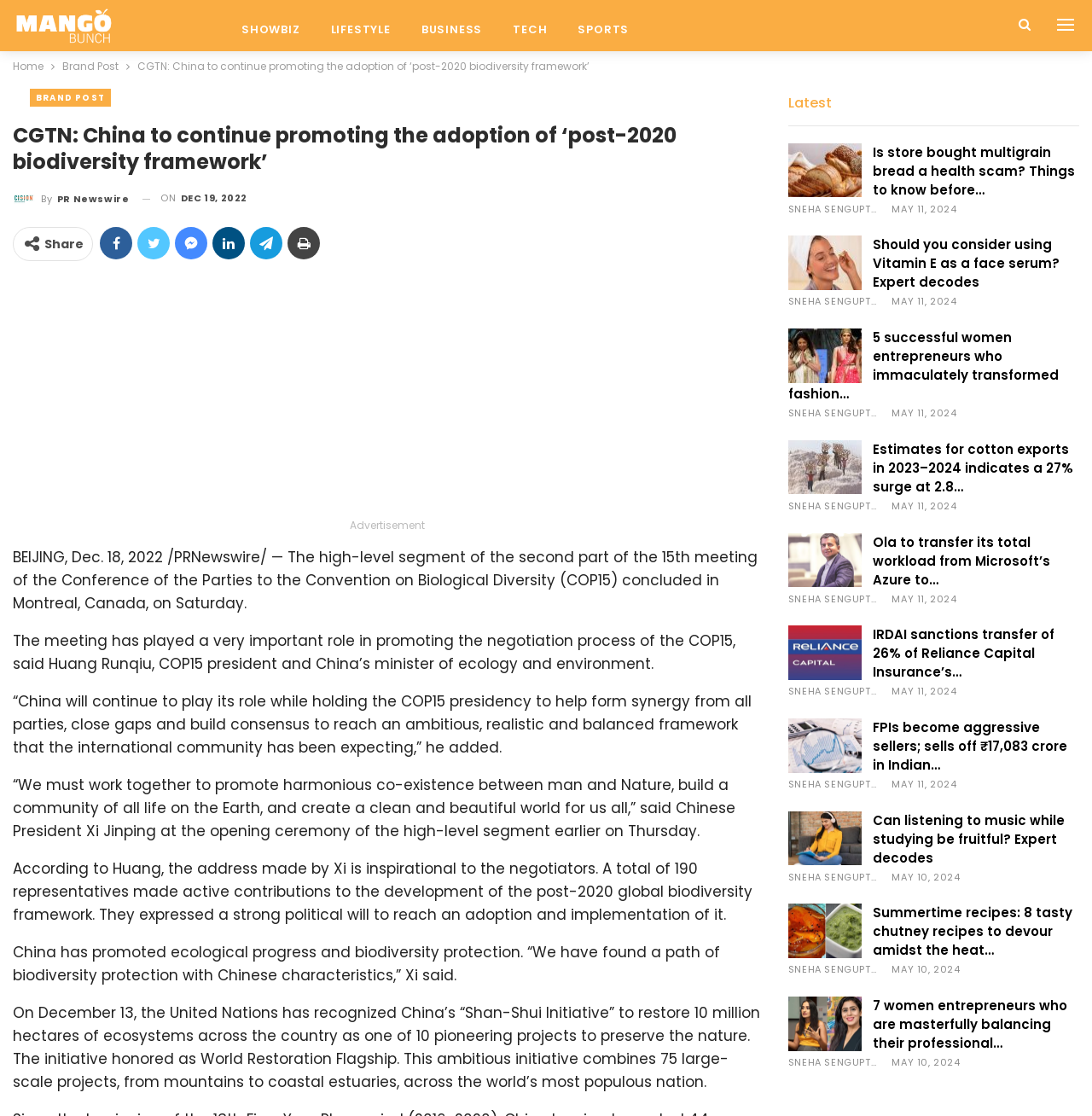Detail the features and information presented on the webpage.

This webpage is about a news article from CGTN, with the title "China to continue promoting the adoption of 'post-2020 biodiversity framework'". At the top of the page, there are several links to different categories, including "SHOWBIZ", "LIFESTYLE", "BUSINESS", "TECH", and "SPORTS". Below these links, there is a navigation bar with breadcrumbs, showing the path "Home" > "Brand Post".

The main article is divided into several sections. The first section has a heading with the title of the article, followed by a link to "BRAND POST" and a link to the author "By PR Newswire". There is also a timestamp indicating that the article was published on December 19, 2022.

The article itself is a lengthy piece of text, discussing China's role in promoting the adoption of the post-2020 biodiversity framework. It quotes Chinese President Xi Jinping and mentions the country's efforts to protect biodiversity.

To the right of the main article, there is a sidebar with a heading "Latest" and several links to other news articles, including "Is store bought multigrain bread a health scam?", "Should you consider using Vitamin E as a face serum?", and "5 successful women entrepreneurs who immaculately transformed fashion…". Each of these links has a timestamp indicating that they were published on May 11, 2024.

At the bottom of the page, there is an advertisement iframe.